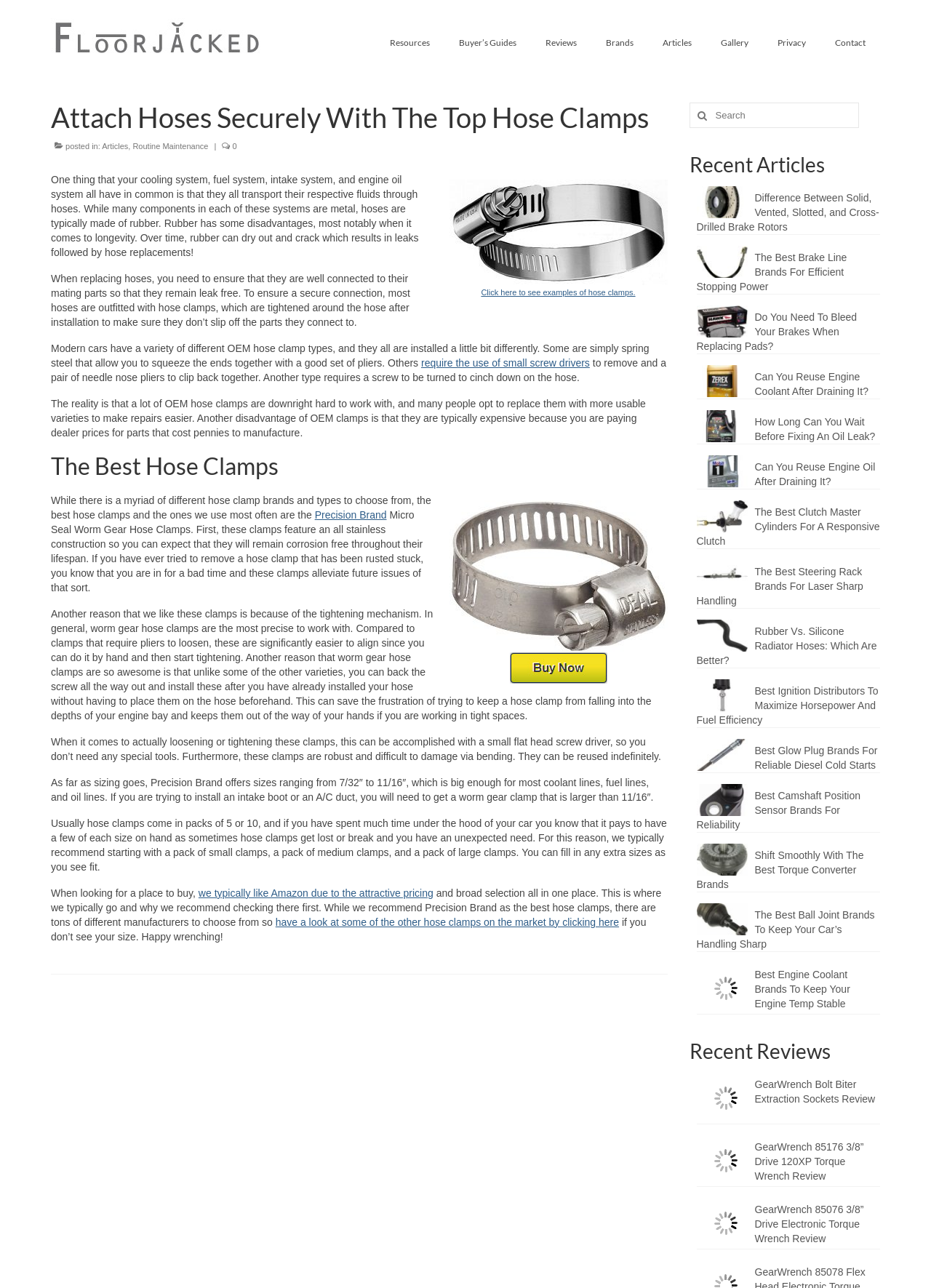Determine the bounding box coordinates for the area you should click to complete the following instruction: "Click on the link to buy Precision Brand hose clamps".

[0.482, 0.388, 0.717, 0.531]